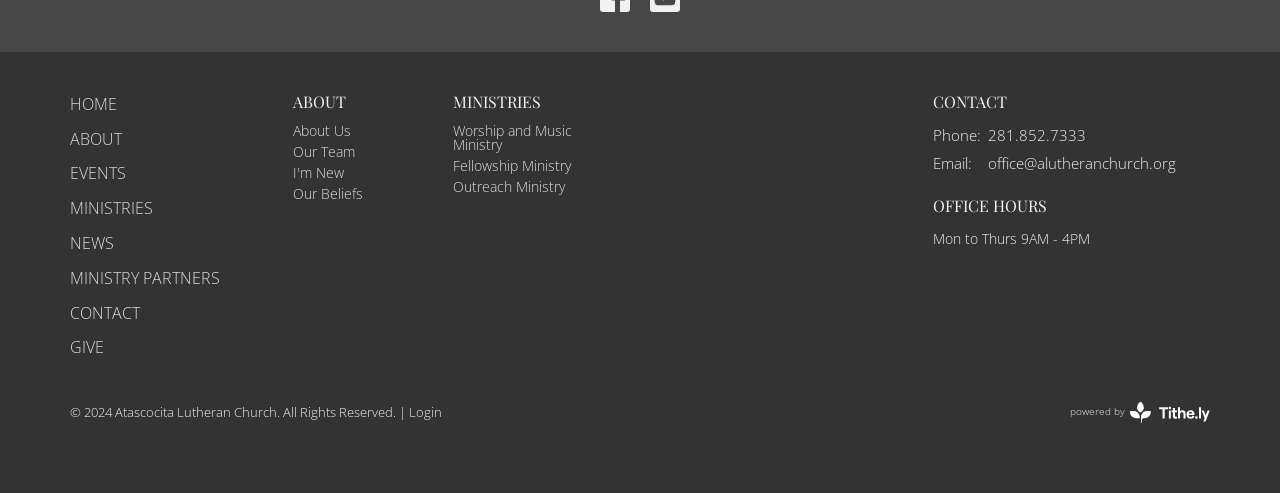Given the description I'm New, predict the bounding box coordinates of the UI element. Ensure the coordinates are in the format (top-left x, top-left y, bottom-right x, bottom-right y) and all values are between 0 and 1.

[0.229, 0.331, 0.269, 0.369]